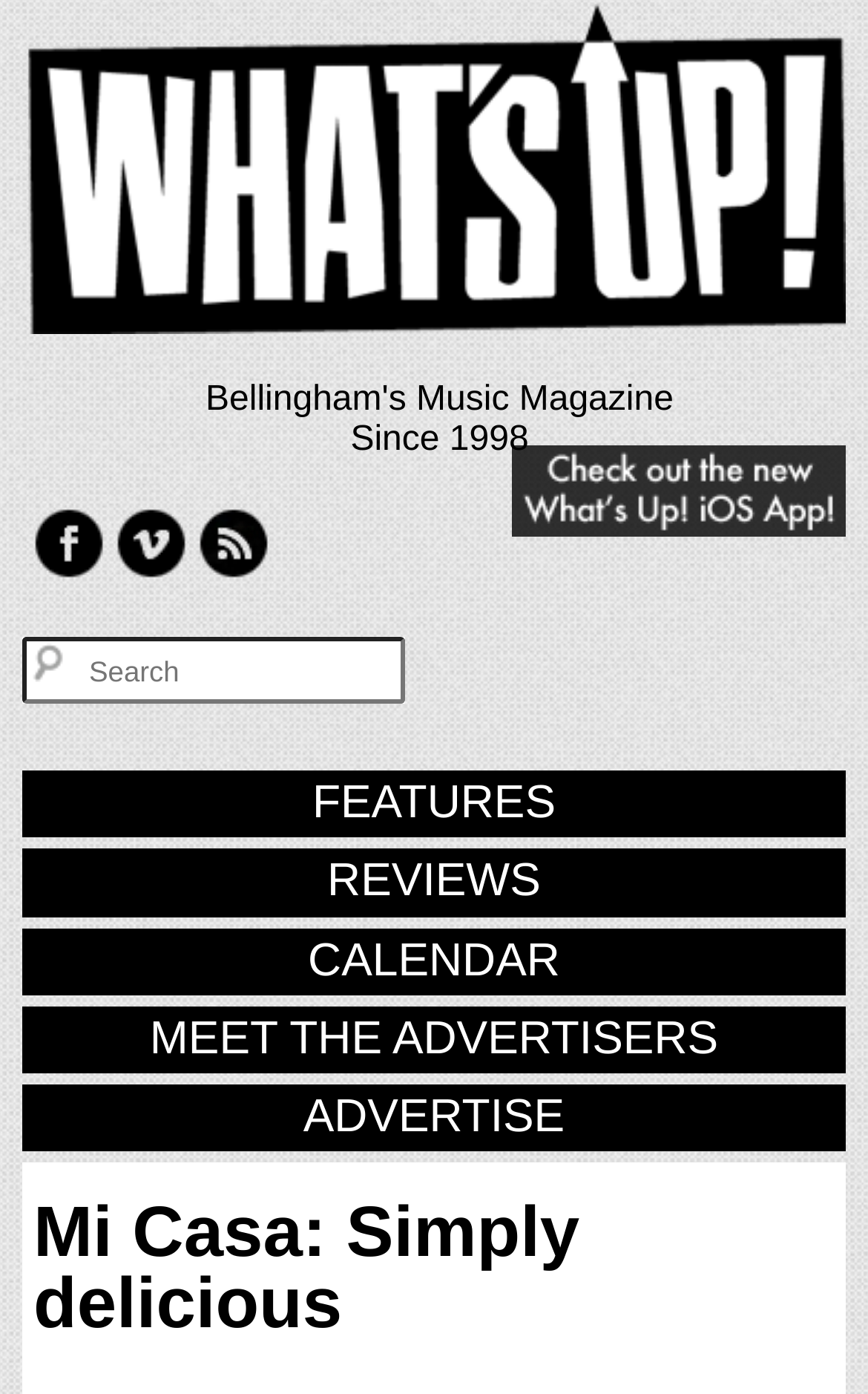Determine the bounding box for the UI element described here: "REVIEWS".

[0.026, 0.609, 0.974, 0.657]